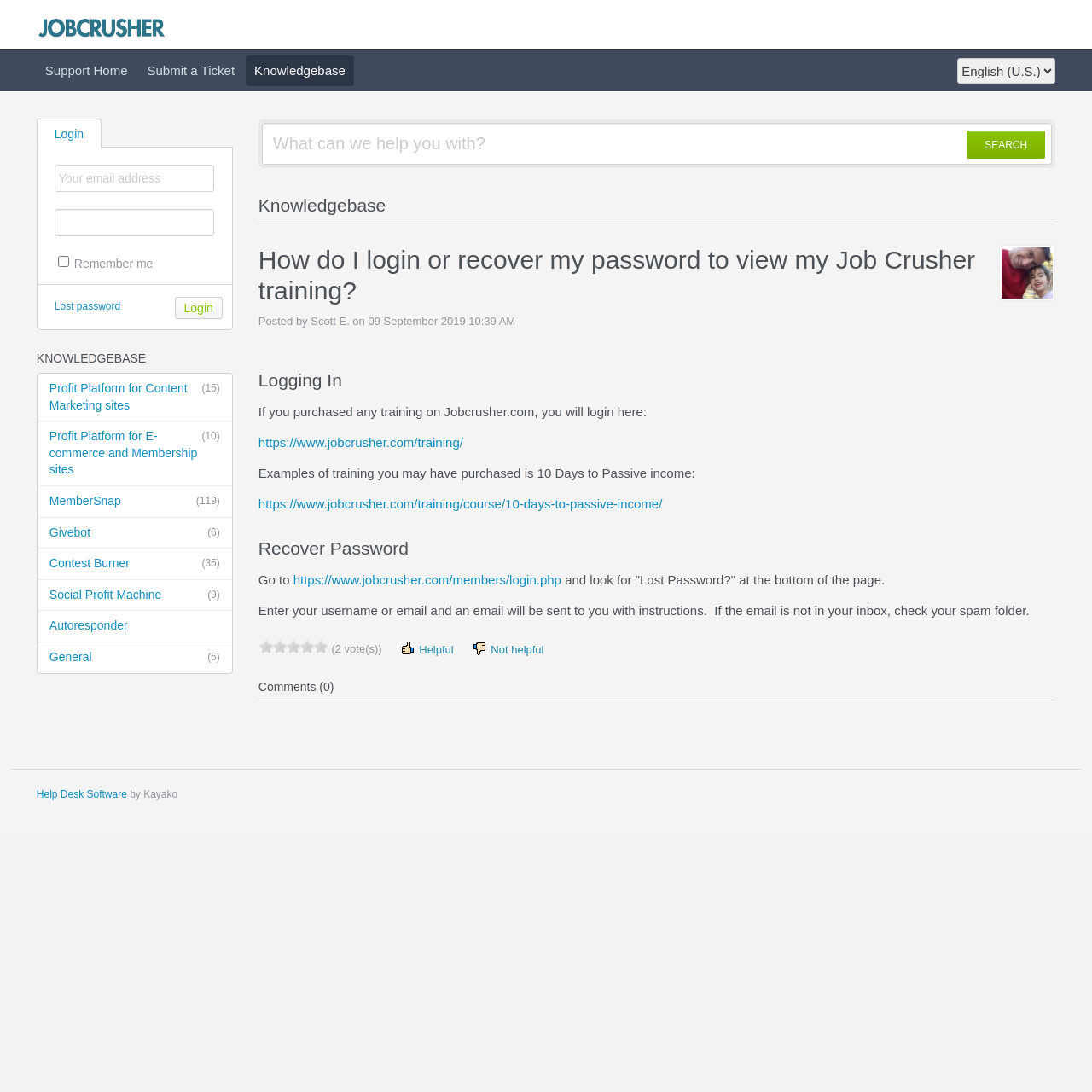Identify the bounding box for the element characterized by the following description: "Support Home".

[0.033, 0.051, 0.125, 0.079]